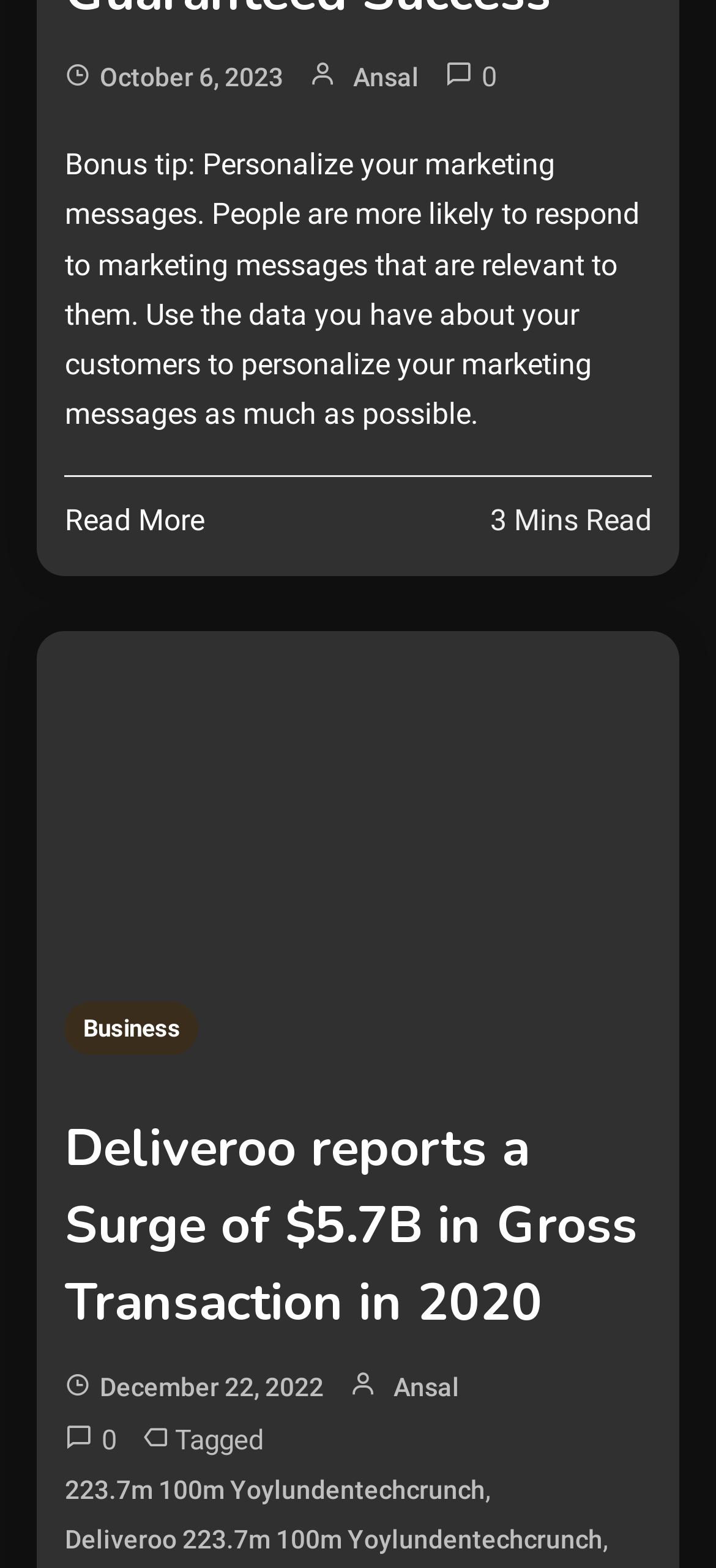Please provide the bounding box coordinates for the element that needs to be clicked to perform the instruction: "Check the latest news in the Business category". The coordinates must consist of four float numbers between 0 and 1, formatted as [left, top, right, bottom].

[0.091, 0.639, 0.278, 0.673]